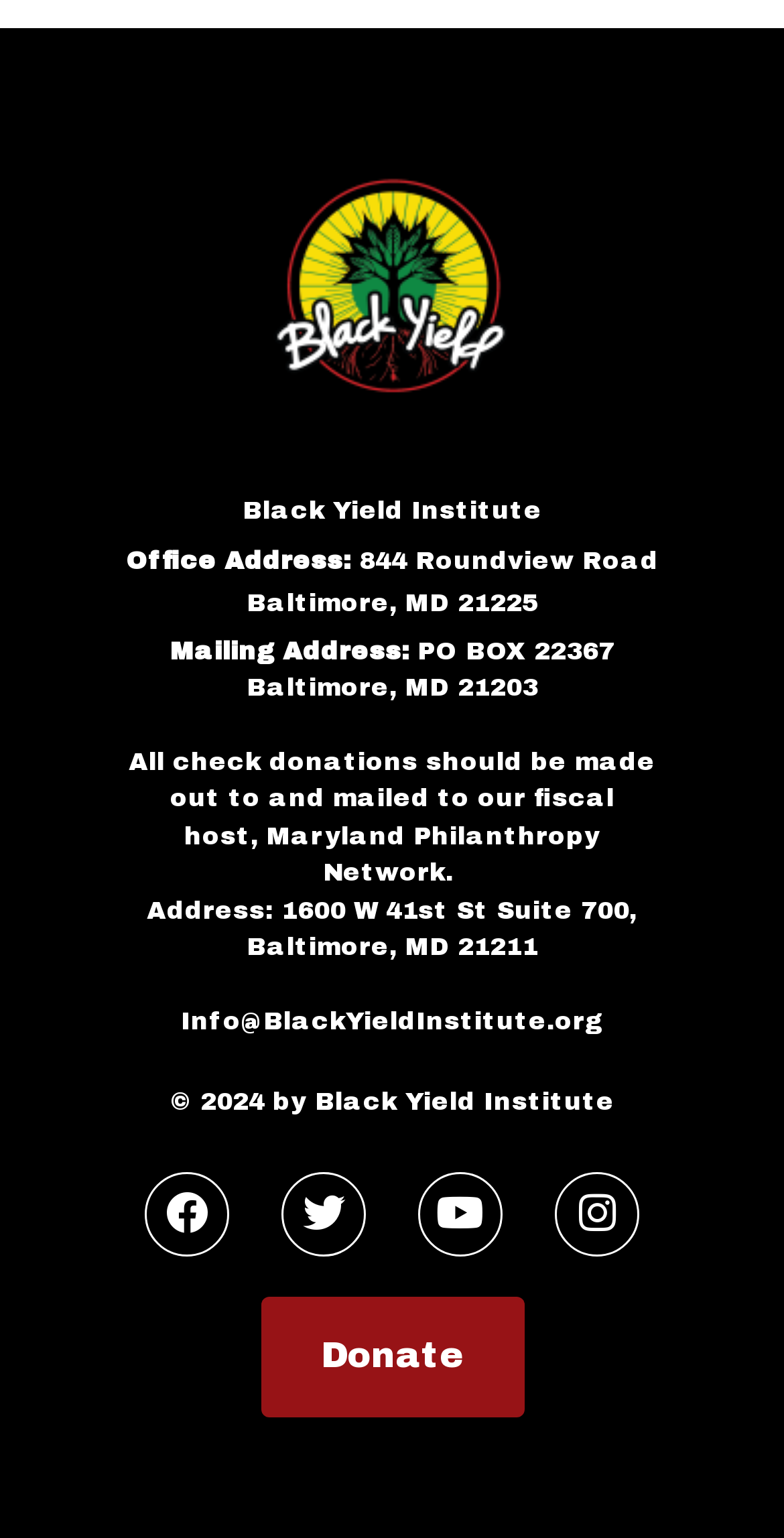What is the mailing address of the organization?
Provide a detailed answer to the question using information from the image.

I found the answer by looking at the StaticText element with the text 'Mailing Address:' and the subsequent StaticText element with the text 'PO BOX 22367 Baltimore, MD 21203' which is located at [0.314, 0.414, 0.783, 0.456]. This text is likely to be the mailing address of the organization.